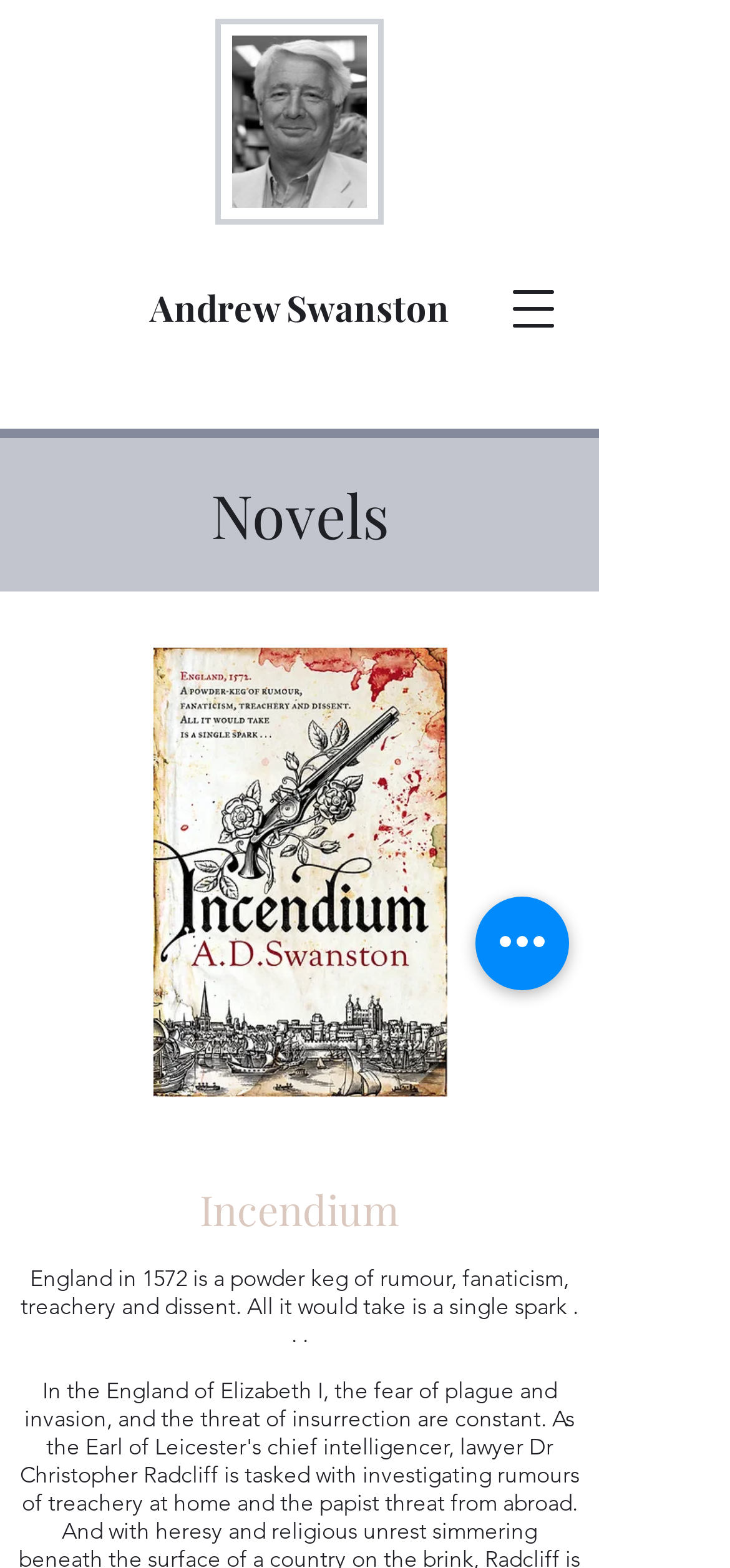What is the approximate position of the 'Open navigation menu' button?
Based on the screenshot, respond with a single word or phrase.

Top right